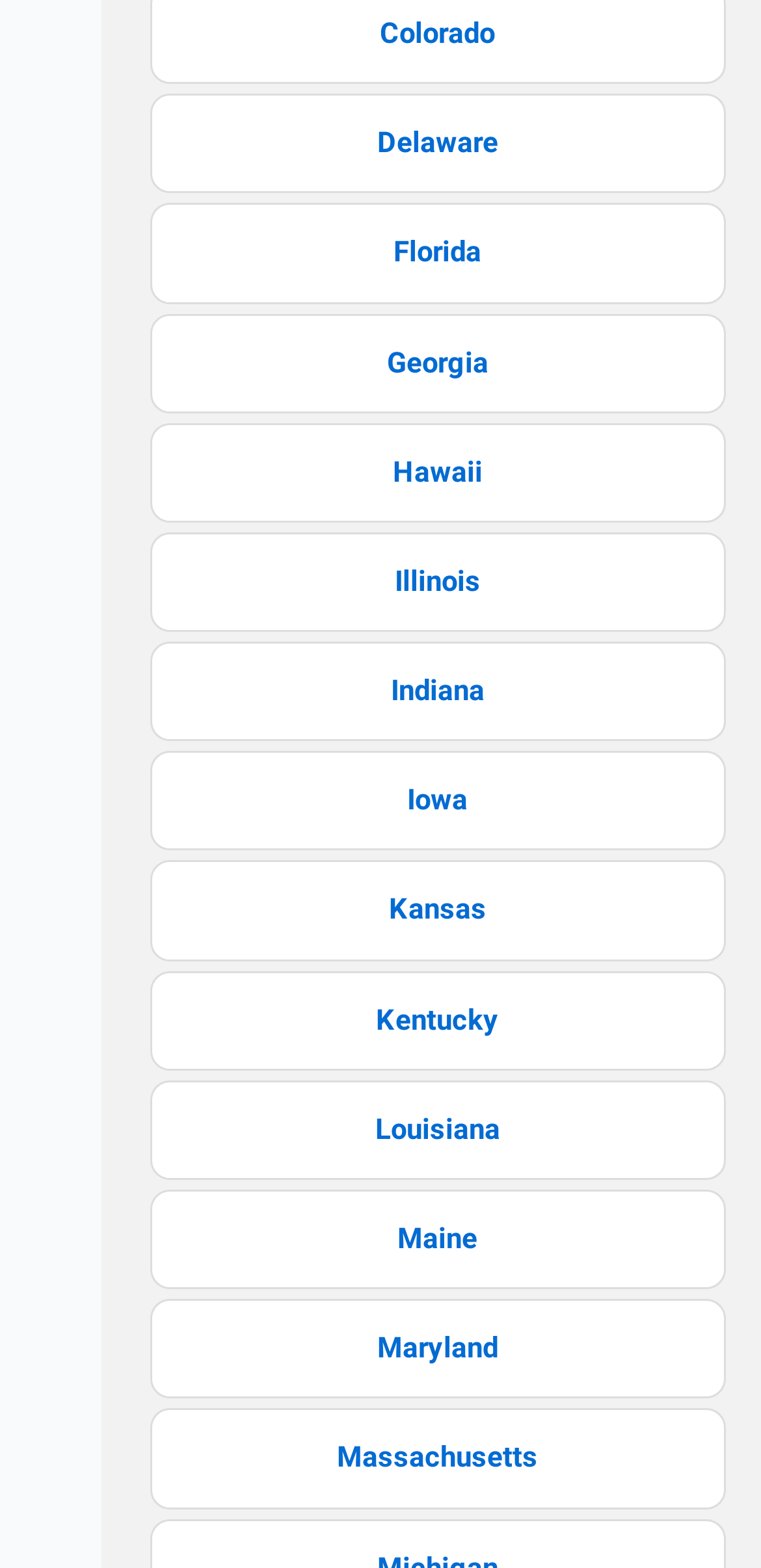Provide the bounding box coordinates in the format (top-left x, top-left y, bottom-right x, bottom-right y). All values are floating point numbers between 0 and 1. Determine the bounding box coordinate of the UI element described as: Delaware

[0.495, 0.08, 0.654, 0.102]